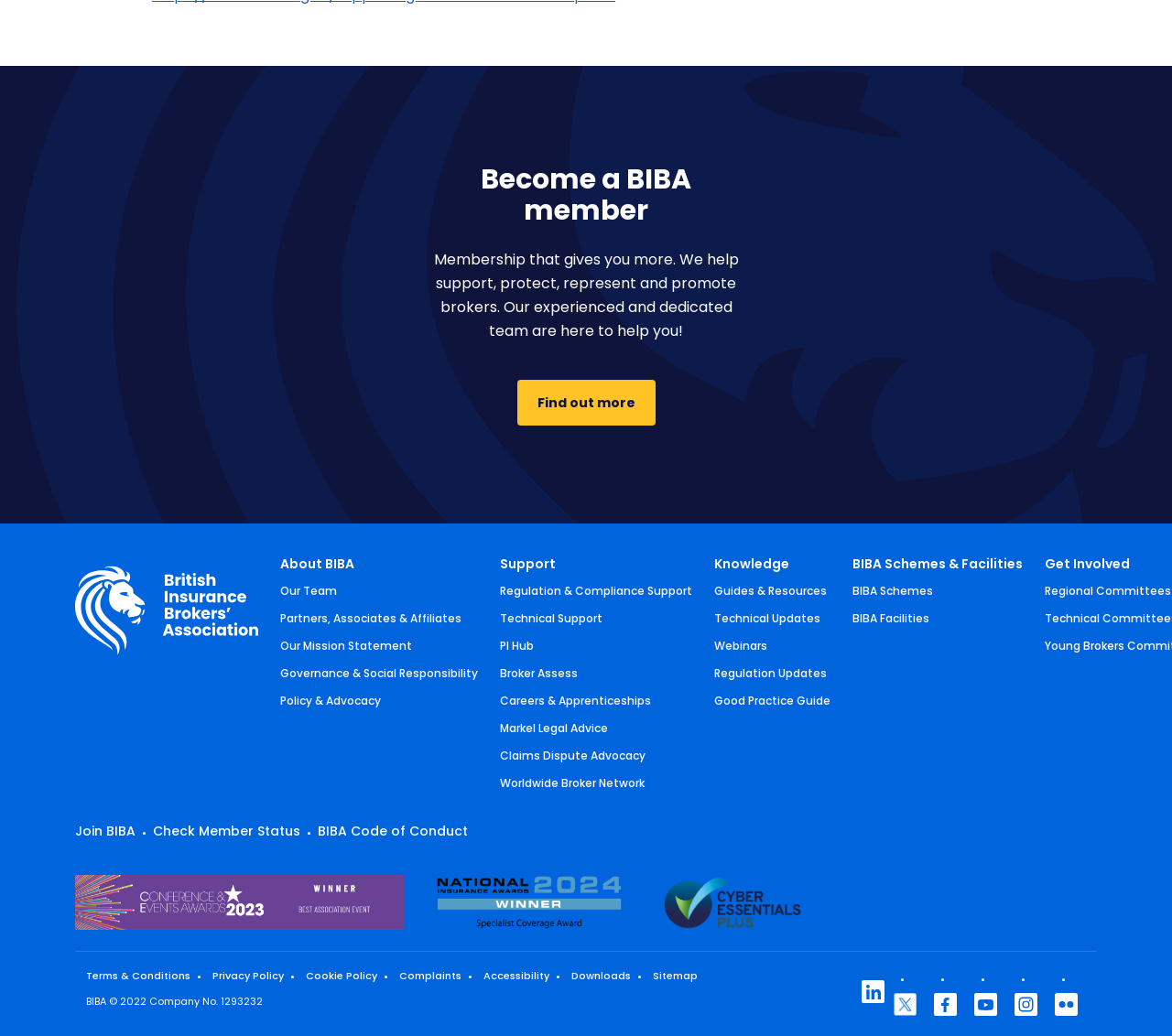Please identify the bounding box coordinates of the area that needs to be clicked to fulfill the following instruction: "Find out more about BIBA membership."

[0.441, 0.367, 0.559, 0.411]